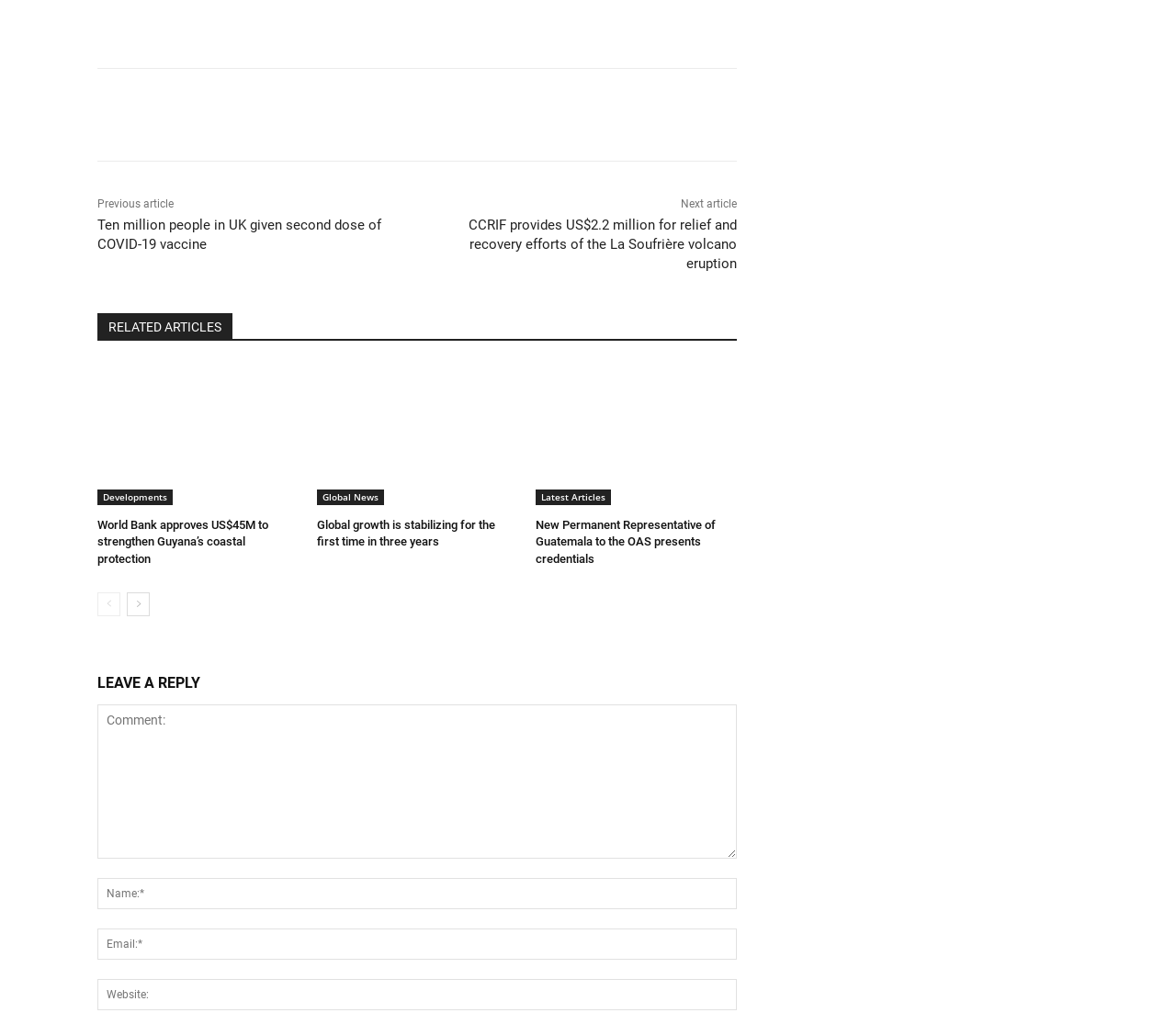Use a single word or phrase to answer the question: 
What is the title of the first article?

Ten million people in UK given second dose of COVID-19 vaccine